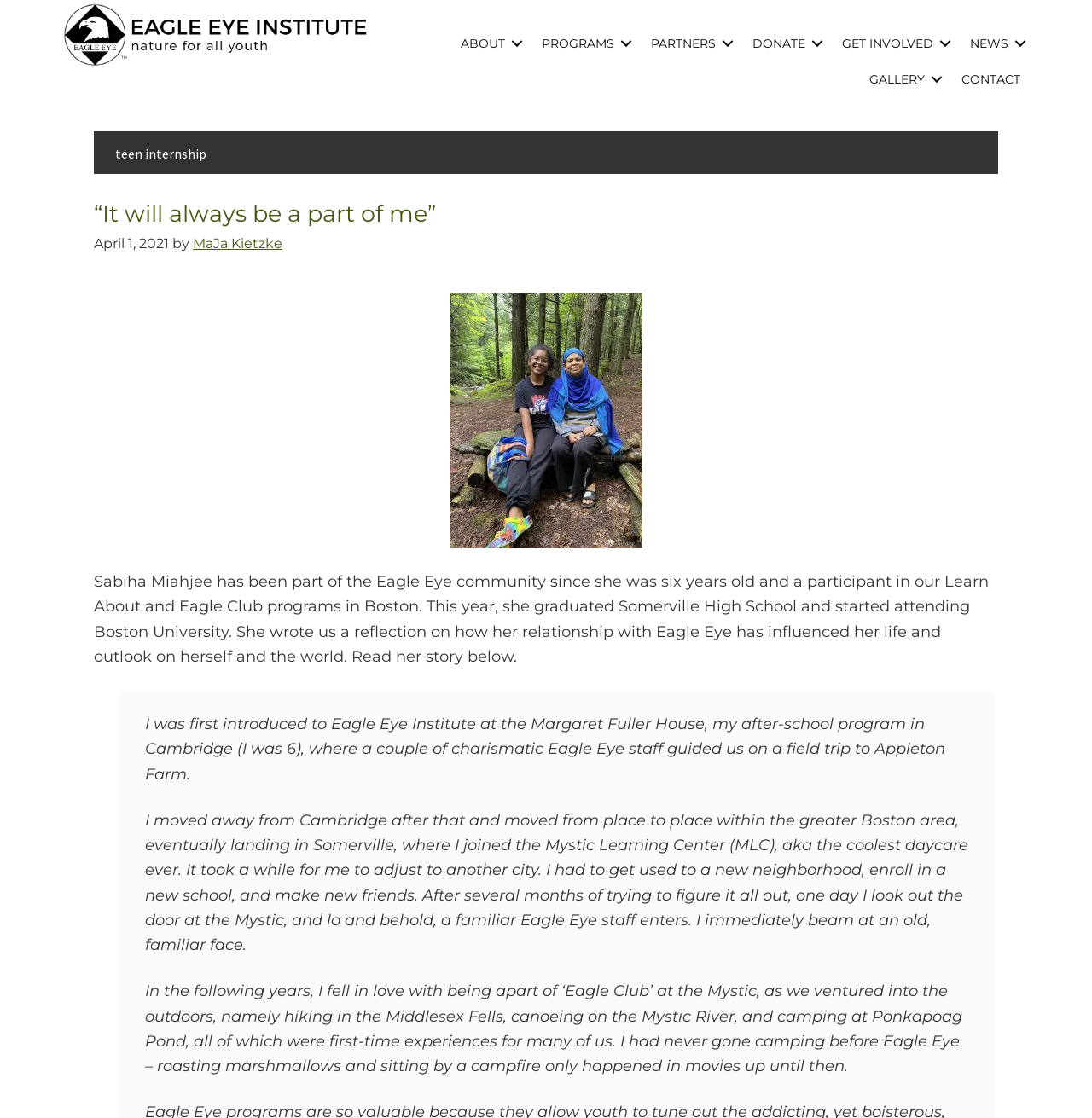Find the bounding box of the UI element described as follows: "alt="logo header" title="Eagle-Eye-Logo"".

[0.055, 0.05, 0.339, 0.065]